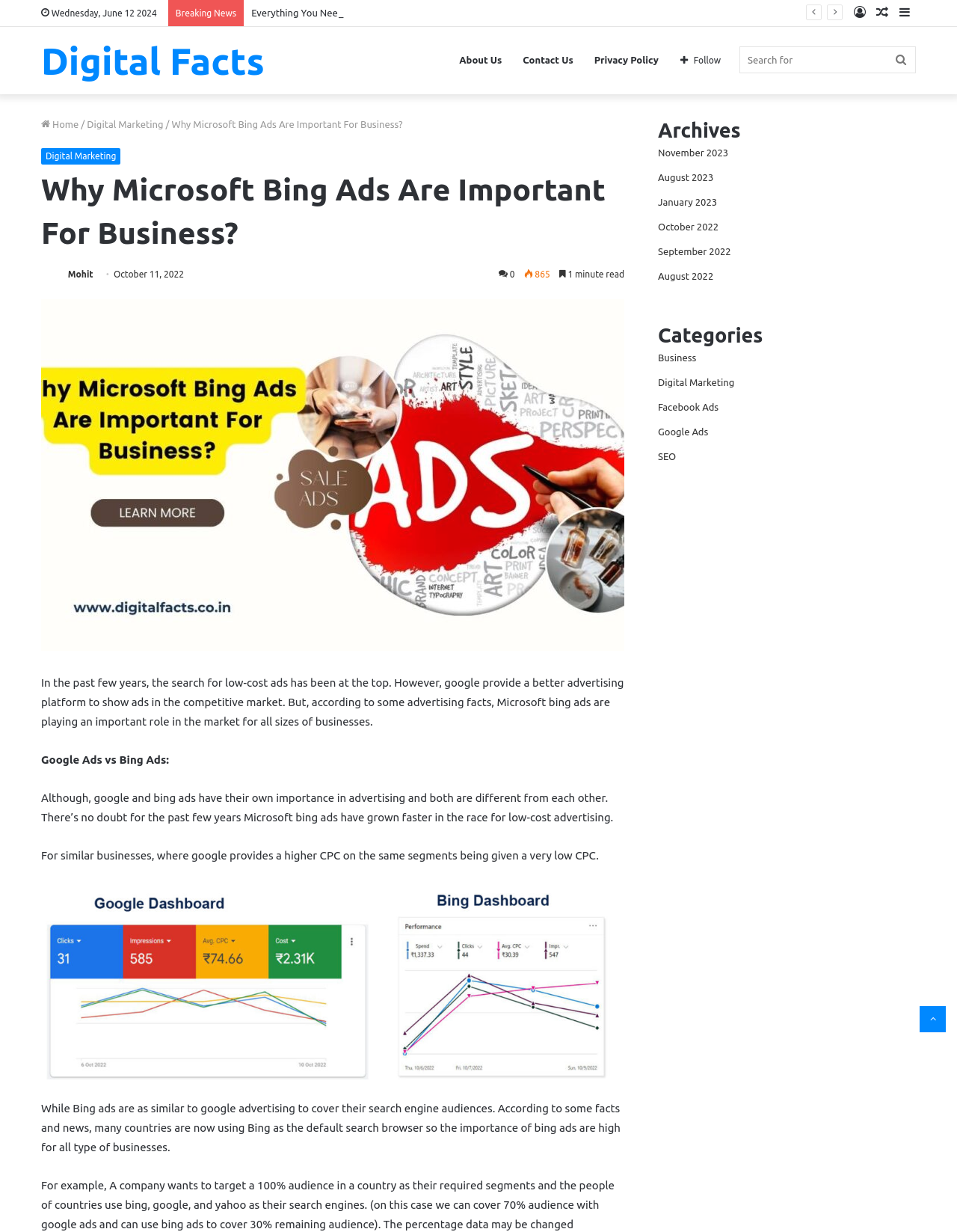From the webpage screenshot, predict the bounding box coordinates (top-left x, top-left y, bottom-right x, bottom-right y) for the UI element described here: alt="Photo of Mohit"

[0.043, 0.219, 0.069, 0.226]